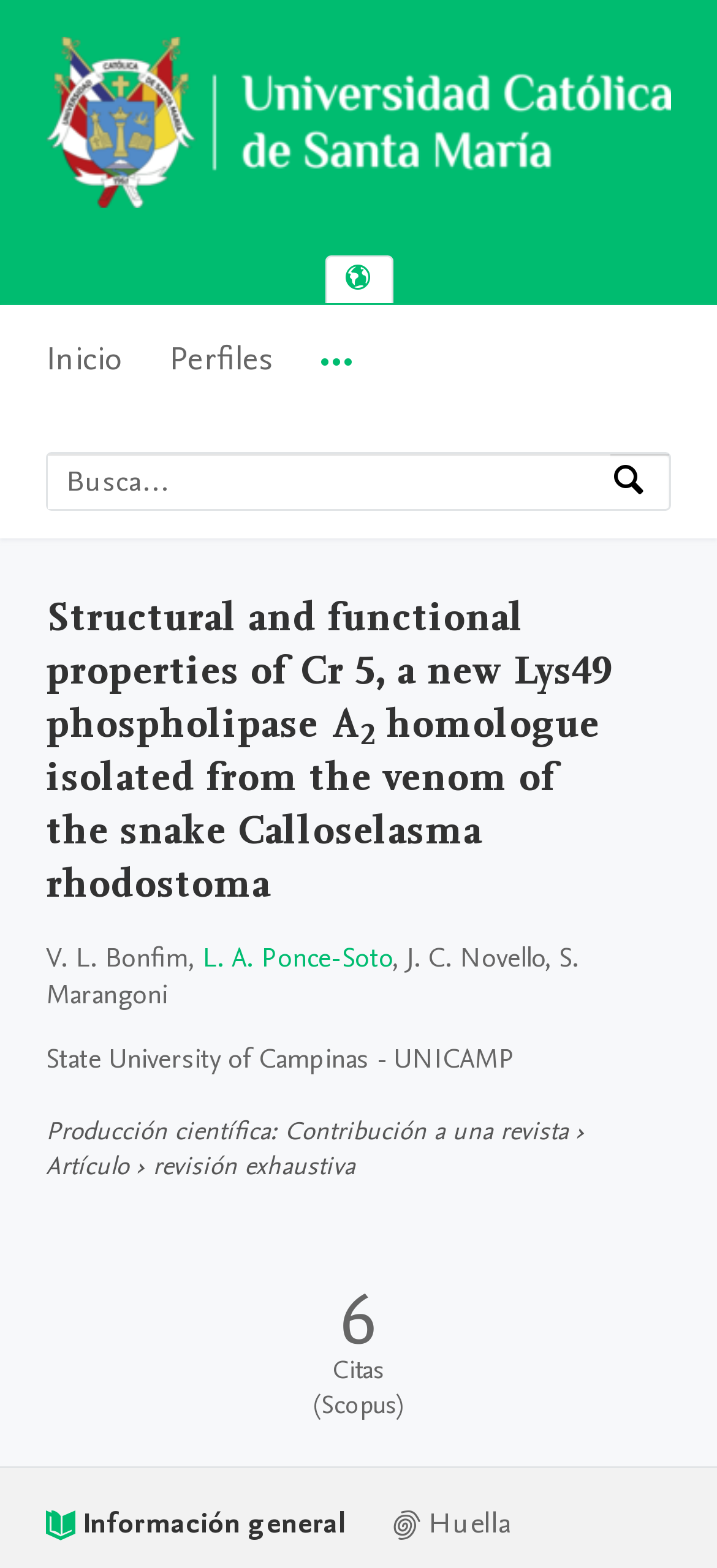How many menu items are in the main navigation?
Based on the visual, give a brief answer using one word or a short phrase.

3